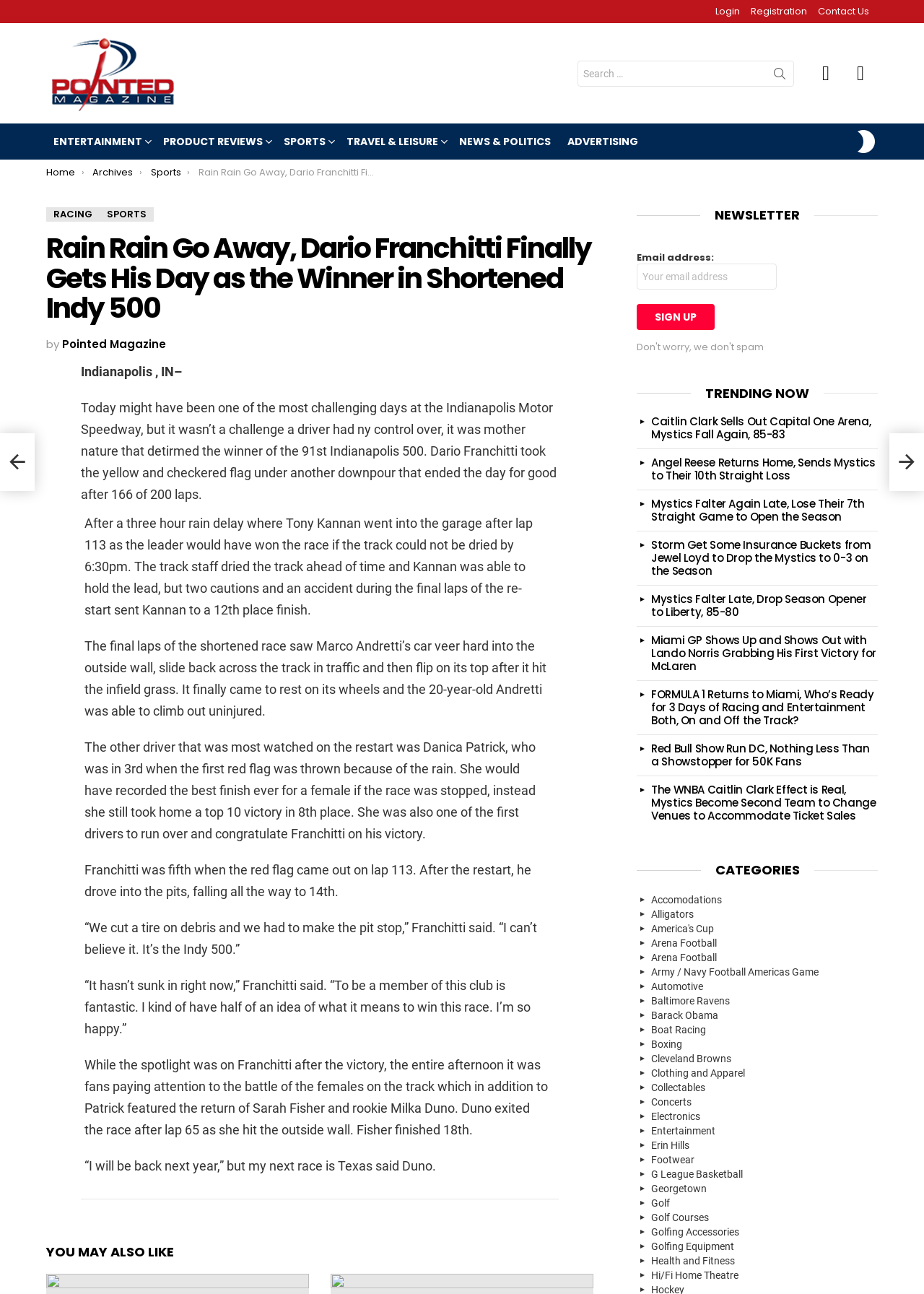How many laps were completed in the shortened race?
Identify the answer in the screenshot and reply with a single word or phrase.

166